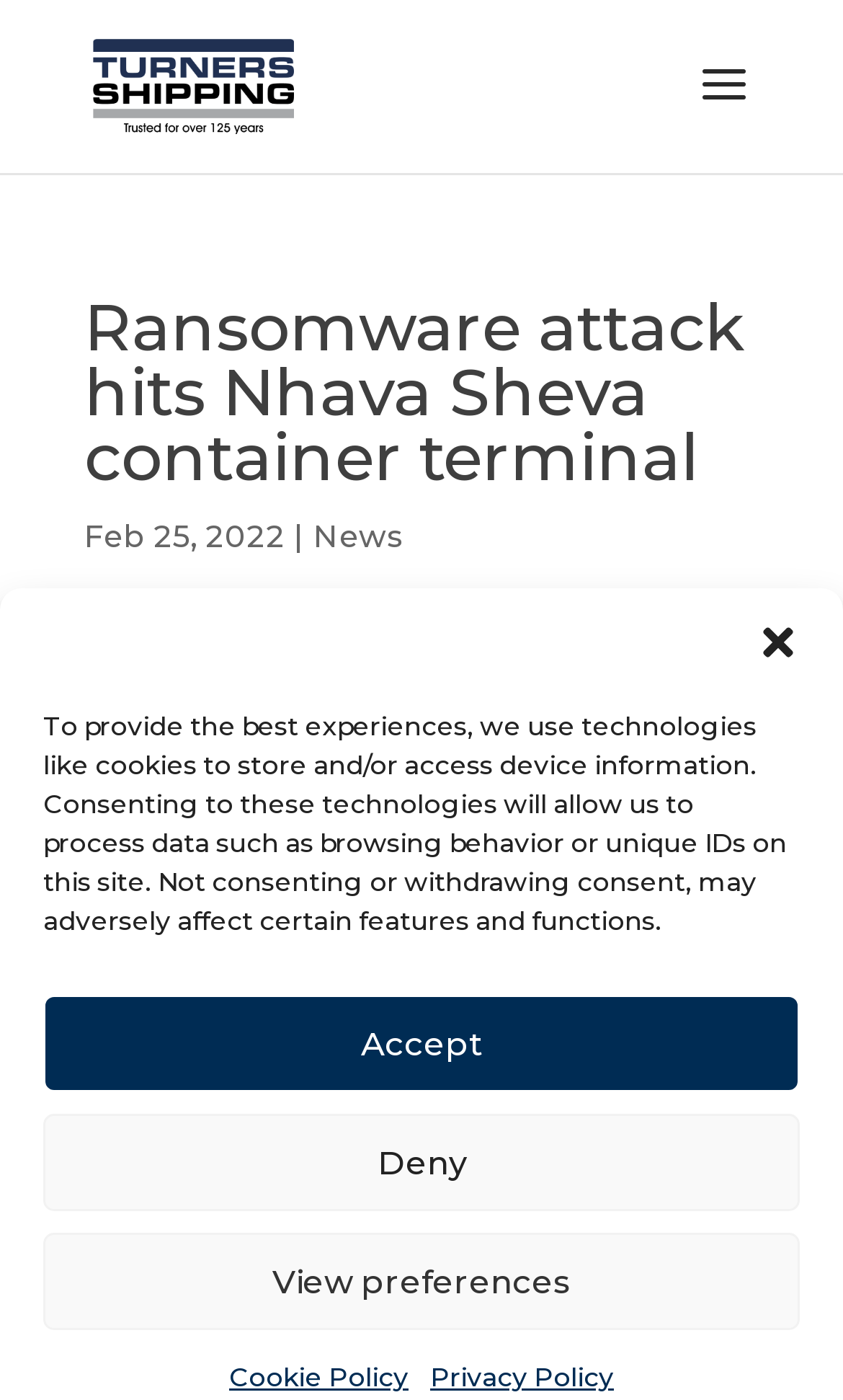What is the category of the article?
Answer the question with a thorough and detailed explanation.

I found the category of the article by looking at the link element that says 'News' which is located next to the date of the article.